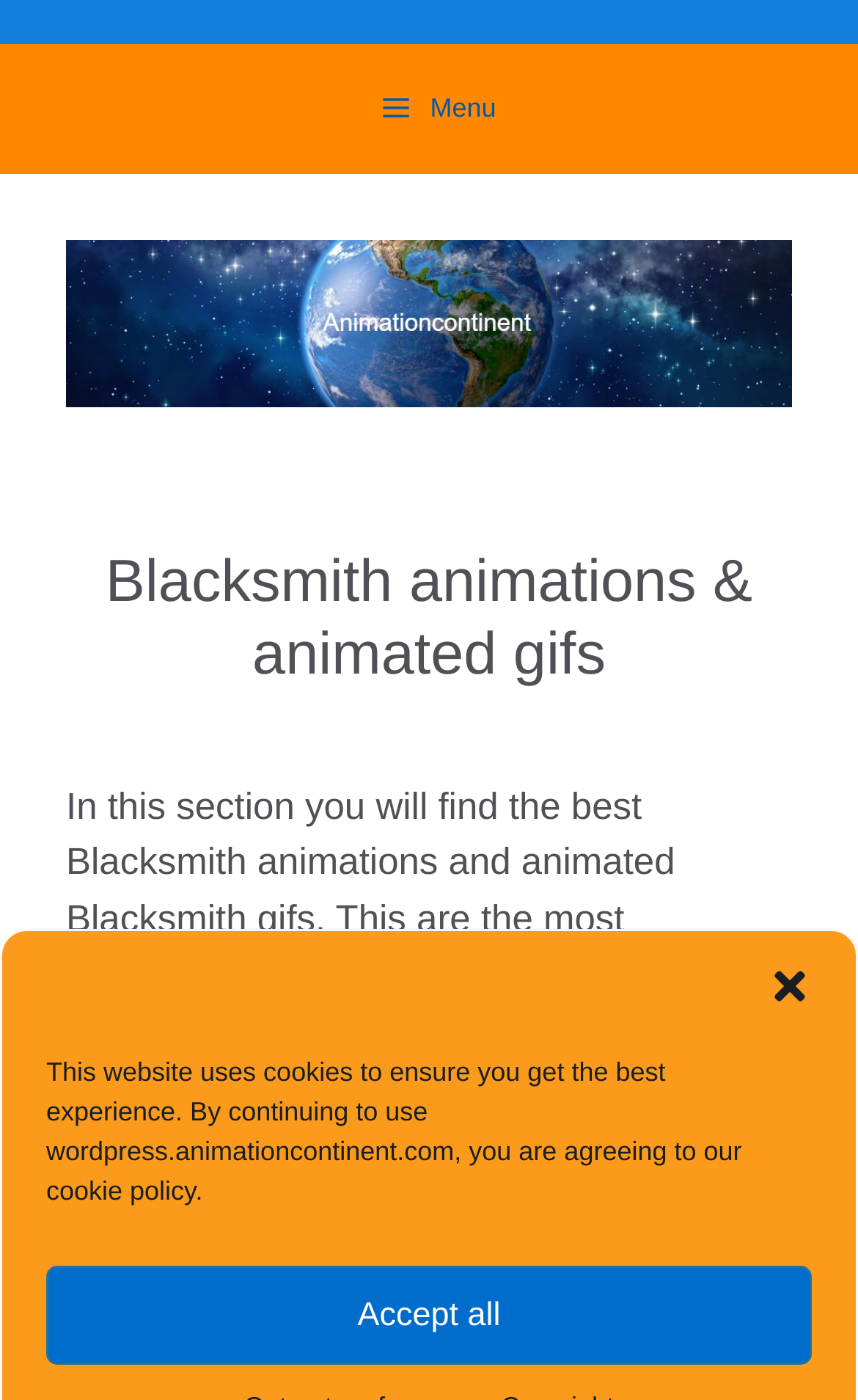Answer the question using only one word or a concise phrase: What is the scope of the website's content?

Best on the internet